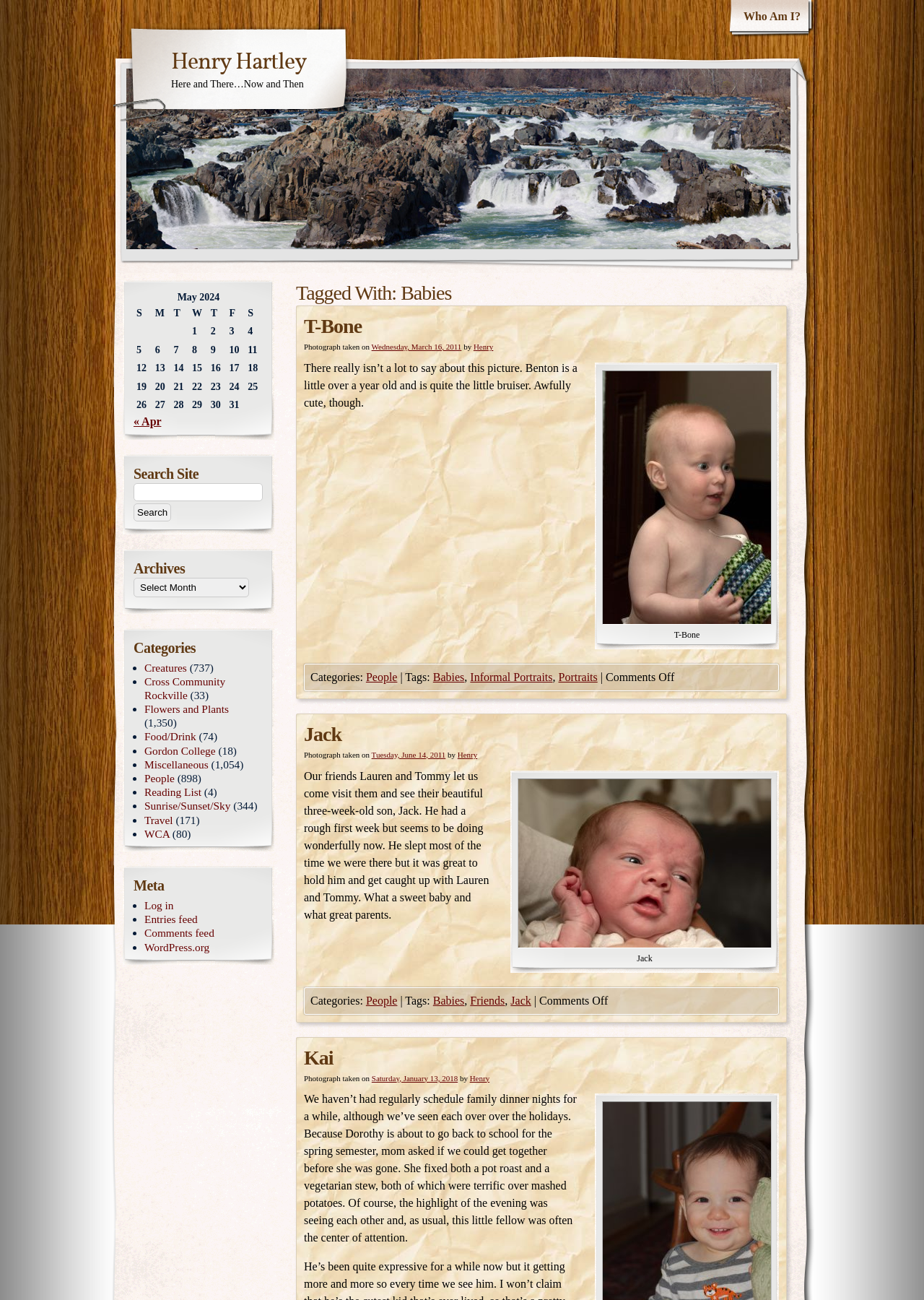Determine the bounding box coordinates of the UI element described below. Use the format (top-left x, top-left y, bottom-right x, bottom-right y) with floating point numbers between 0 and 1: Kai

[0.329, 0.805, 0.361, 0.822]